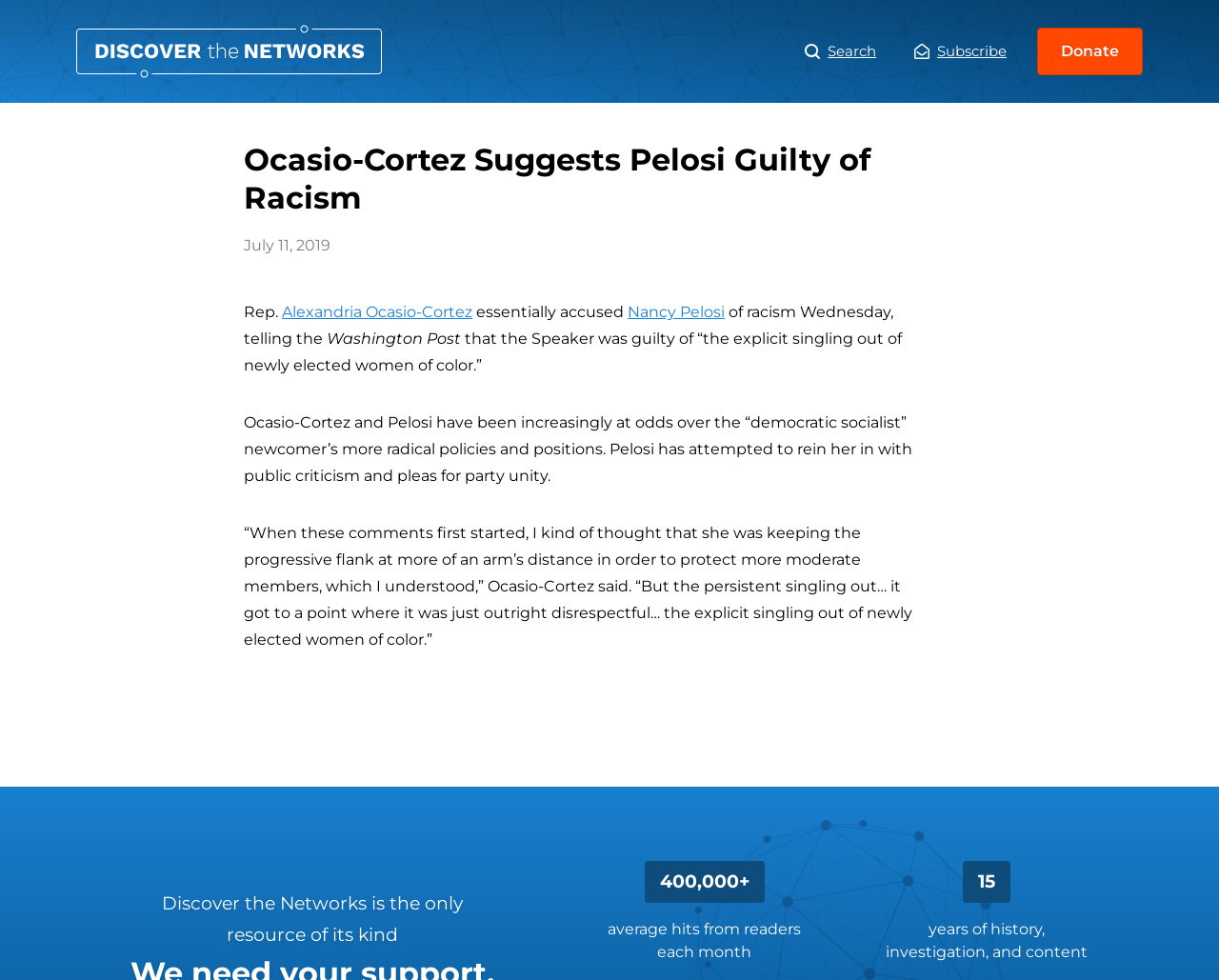Determine the heading of the webpage and extract its text content.

Ocasio-Cortez Suggests Pelosi Guilty of Racism